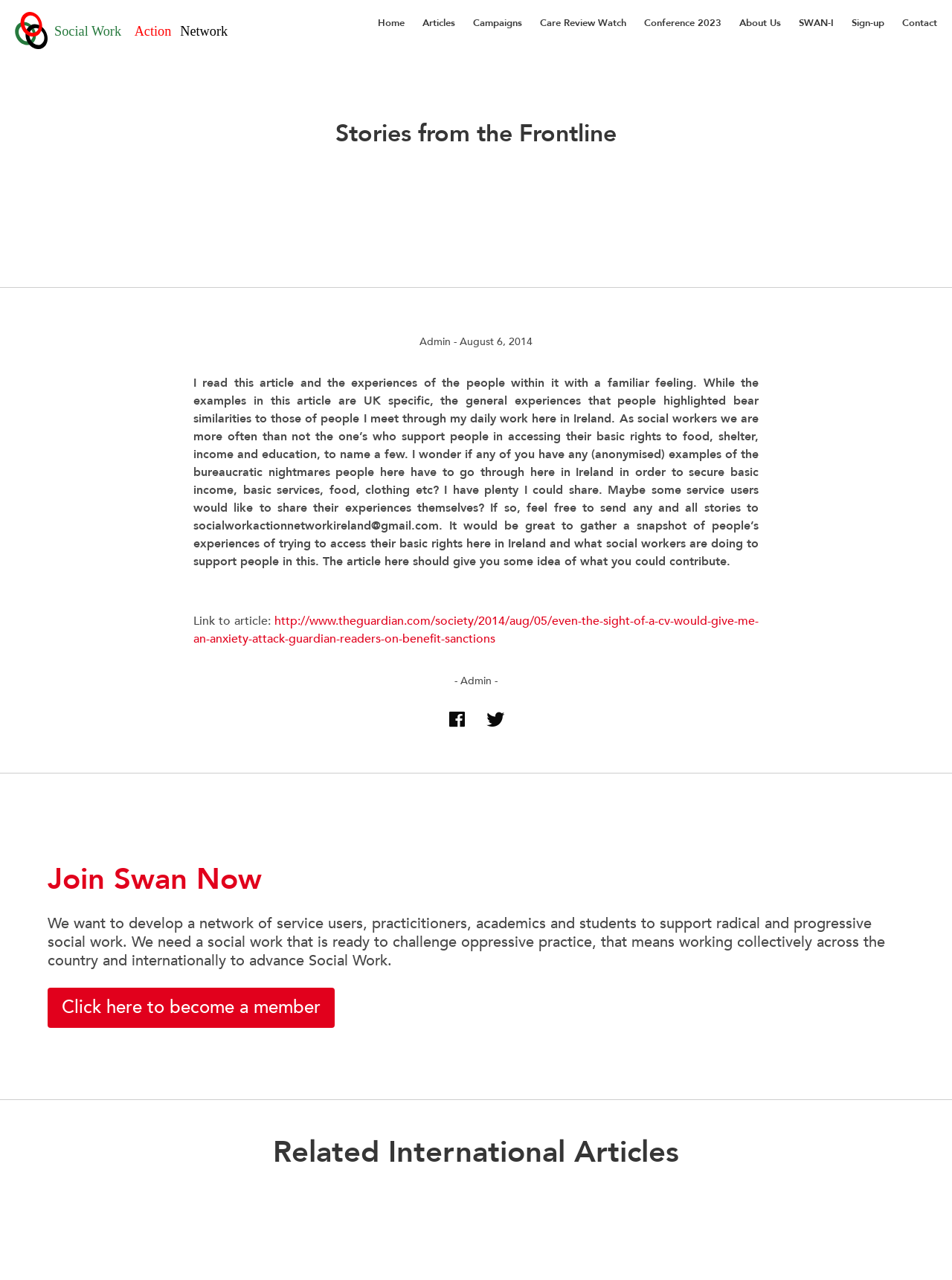Highlight the bounding box coordinates of the element you need to click to perform the following instruction: "View the Related International Articles."

[0.05, 0.887, 0.95, 0.913]